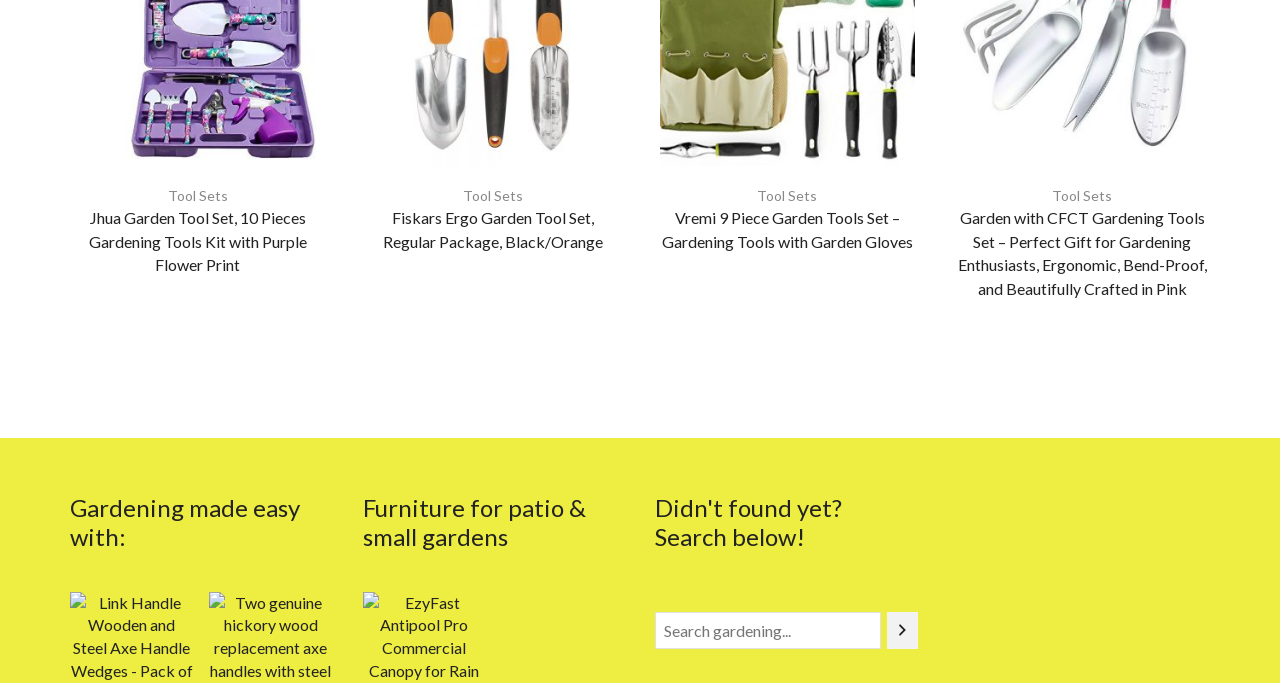Please respond to the question with a concise word or phrase:
What is the function of the '' icon?

Amazon link